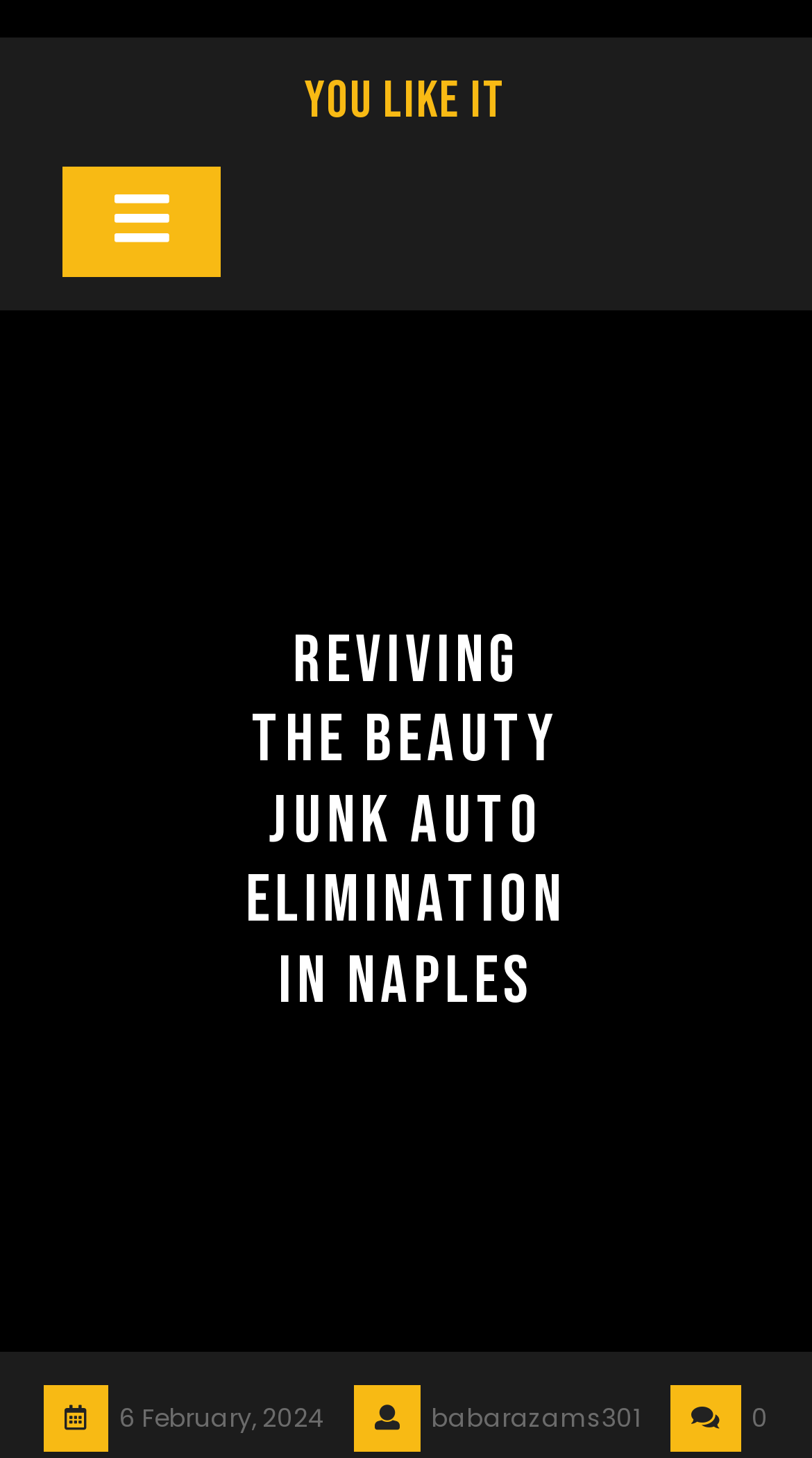Please provide the bounding box coordinates in the format (top-left x, top-left y, bottom-right x, bottom-right y). Remember, all values are floating point numbers between 0 and 1. What is the bounding box coordinate of the region described as: YOU LIKE IT

[0.374, 0.047, 0.626, 0.091]